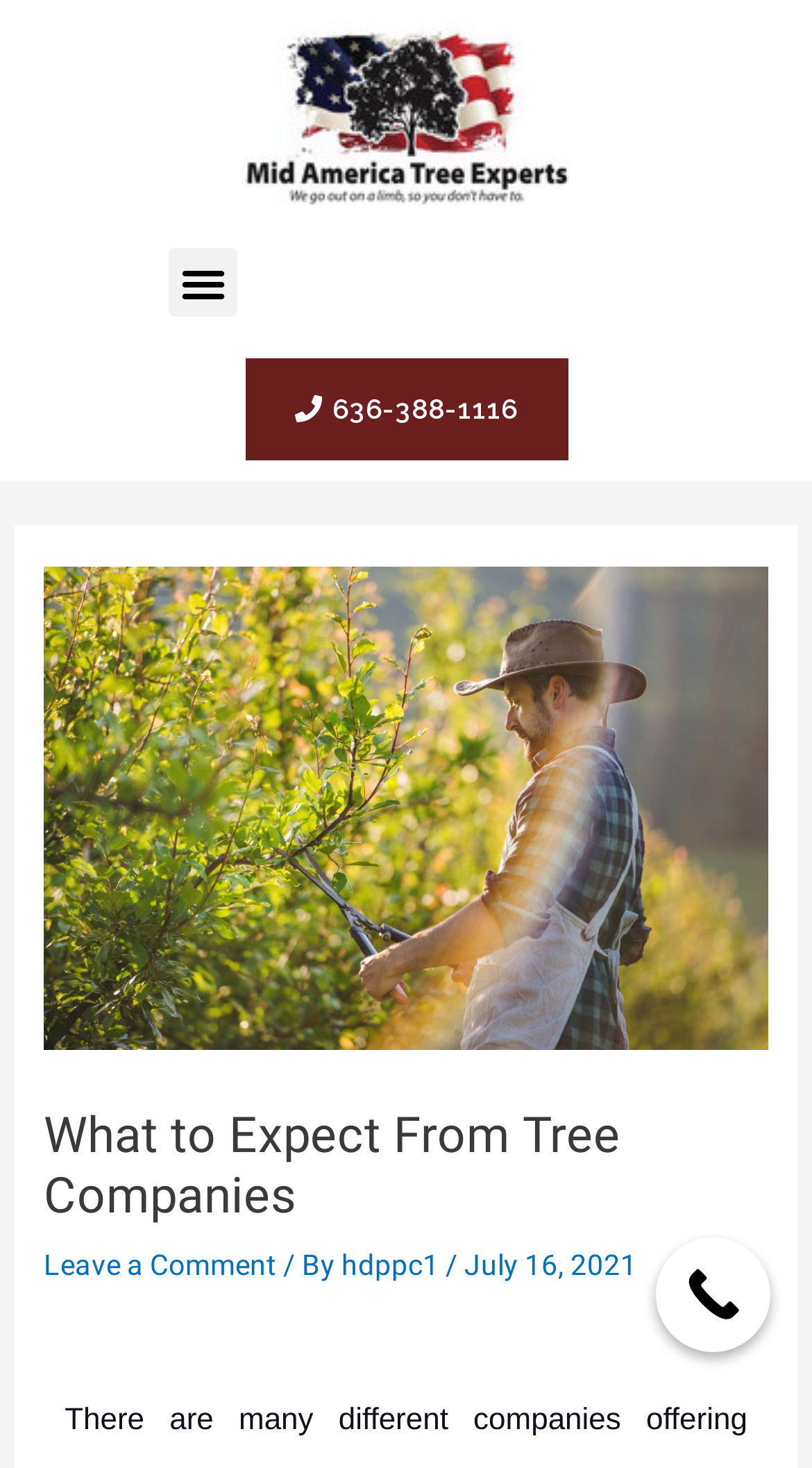How many links are there in the header section?
Using the information from the image, provide a comprehensive answer to the question.

I counted the number of link elements in the header section, which includes the link to 'Leave a Comment', the link to the author 'hdppc1', and the link to the company 'Mid America Tree Experts'.